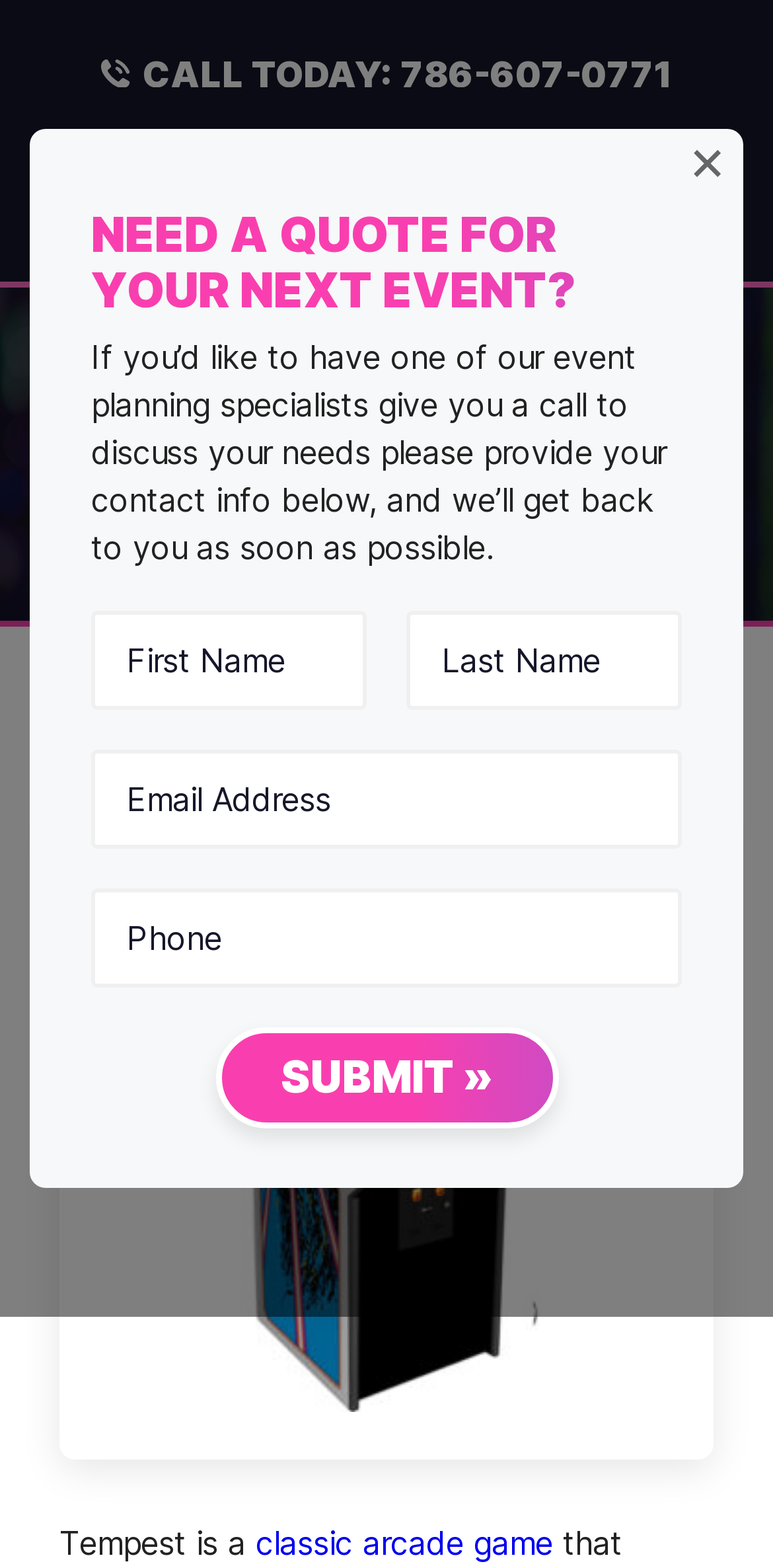Please determine the bounding box coordinates for the UI element described here. Use the format (top-left x, top-left y, bottom-right x, bottom-right y) with values bounded between 0 and 1: Submit »

[0.278, 0.655, 0.722, 0.72]